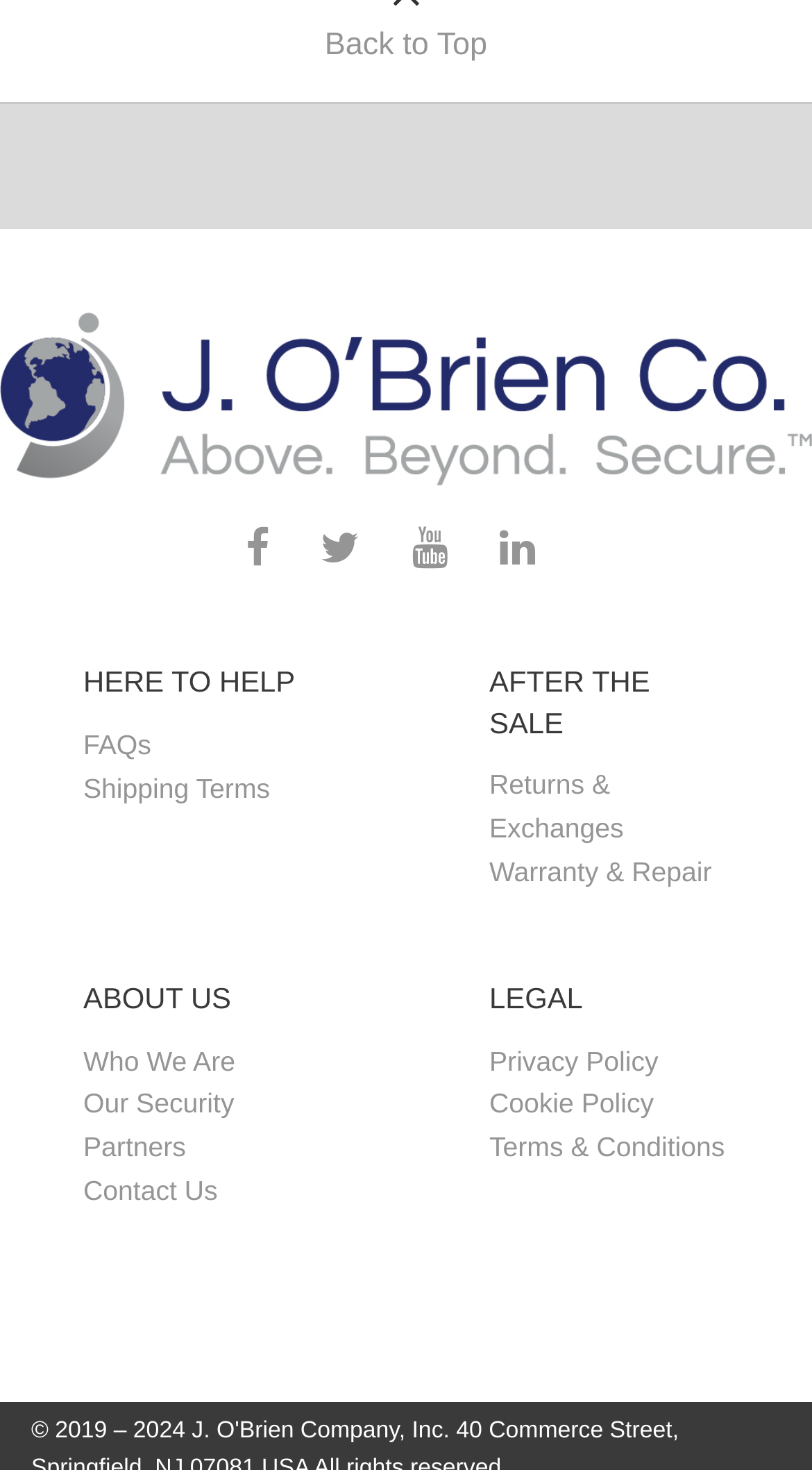Pinpoint the bounding box coordinates of the element to be clicked to execute the instruction: "Learn about Who We Are".

[0.103, 0.971, 0.29, 0.992]